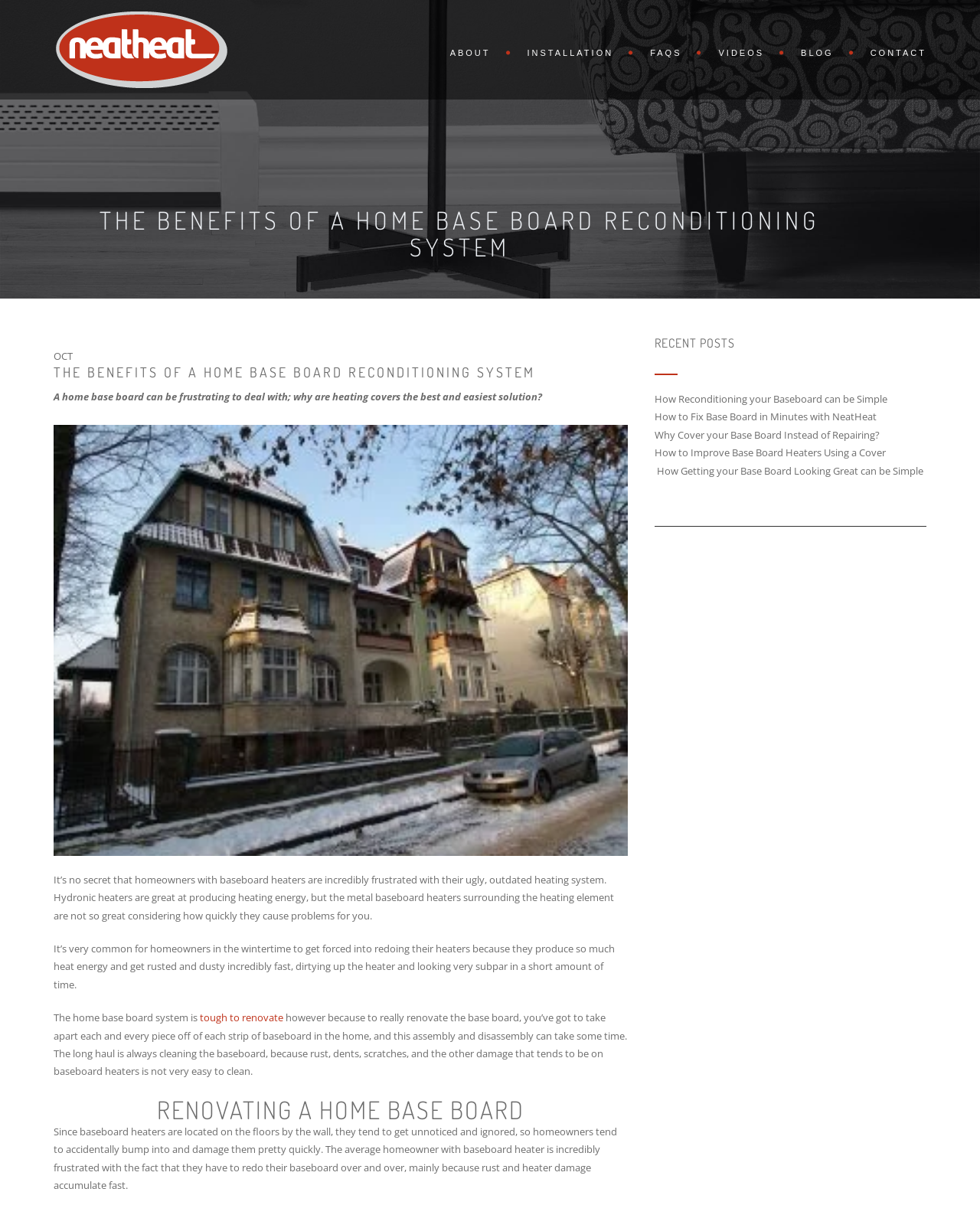Give a one-word or short phrase answer to this question: 
What is the purpose of the 'NEAT HEAT' system?

To renovate baseboard heaters